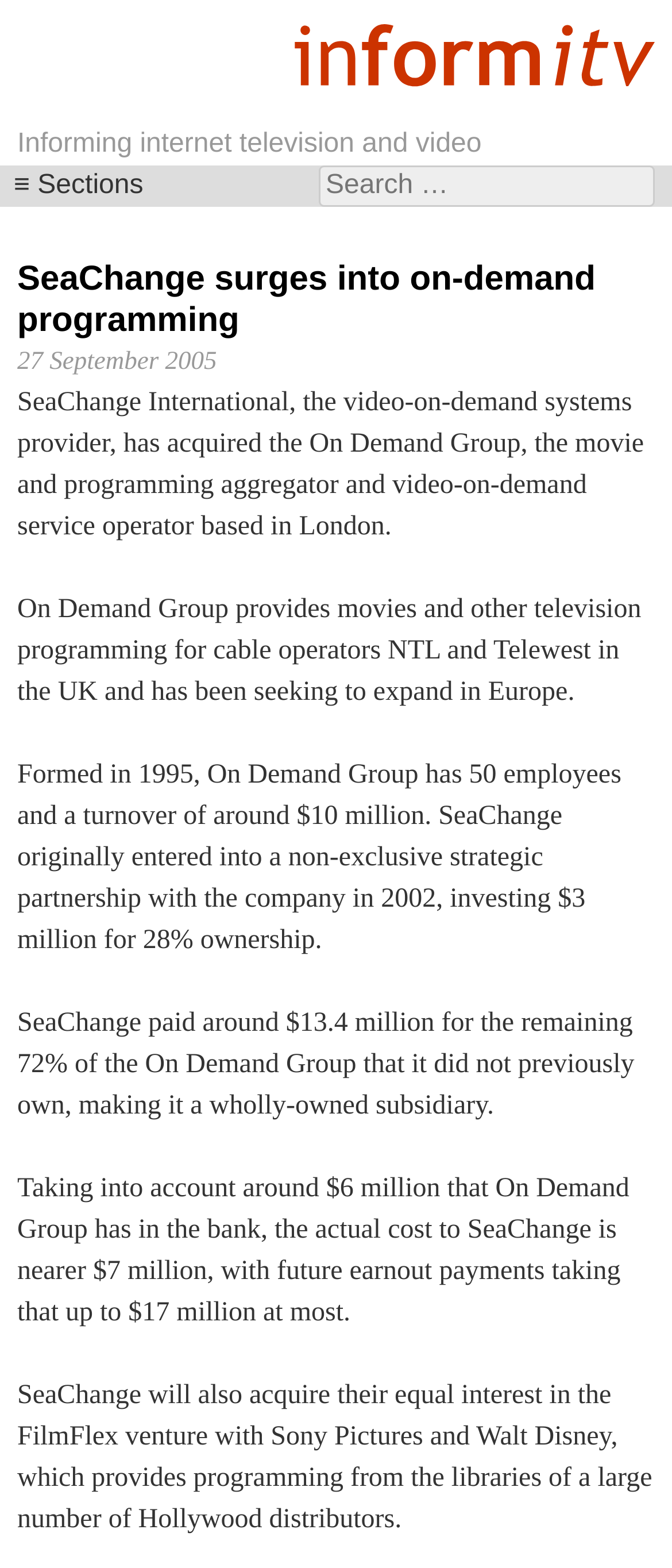What is the name of the venture with Sony Pictures and Walt Disney?
Based on the image, answer the question with as much detail as possible.

I found this answer by reading the article on the webpage, which states that 'SeaChange will also acquire their equal interest in the FilmFlex venture with Sony Pictures and Walt Disney...'.